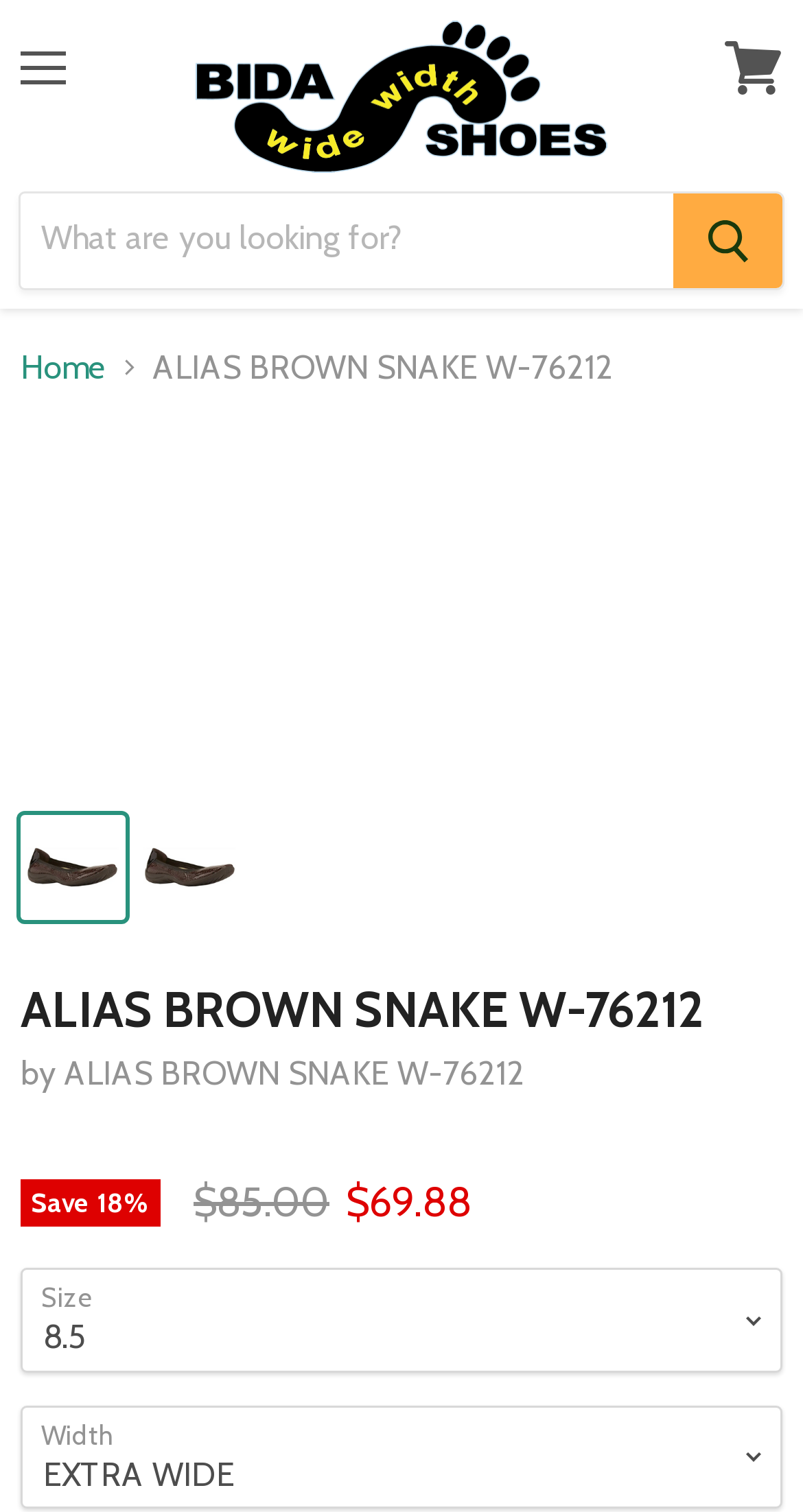Can you select the width of the product?
Give a comprehensive and detailed explanation for the question.

I found a combobox labeled 'Width' which allows the user to select the width of the product, indicating that width selection is possible.